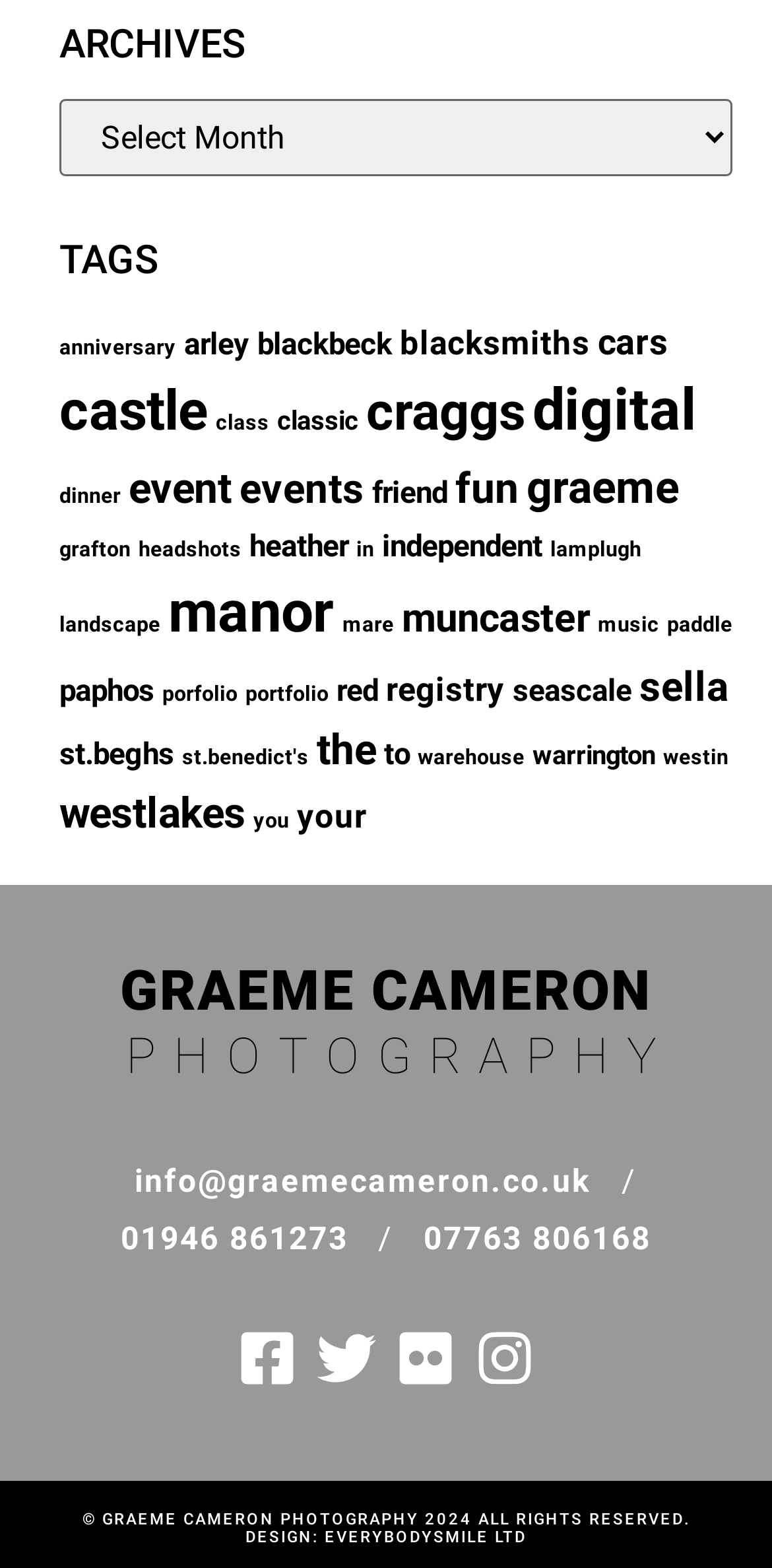Locate the bounding box coordinates of the element to click to perform the following action: 'Click on anniversary'. The coordinates should be given as four float values between 0 and 1, in the form of [left, top, right, bottom].

[0.077, 0.213, 0.228, 0.23]